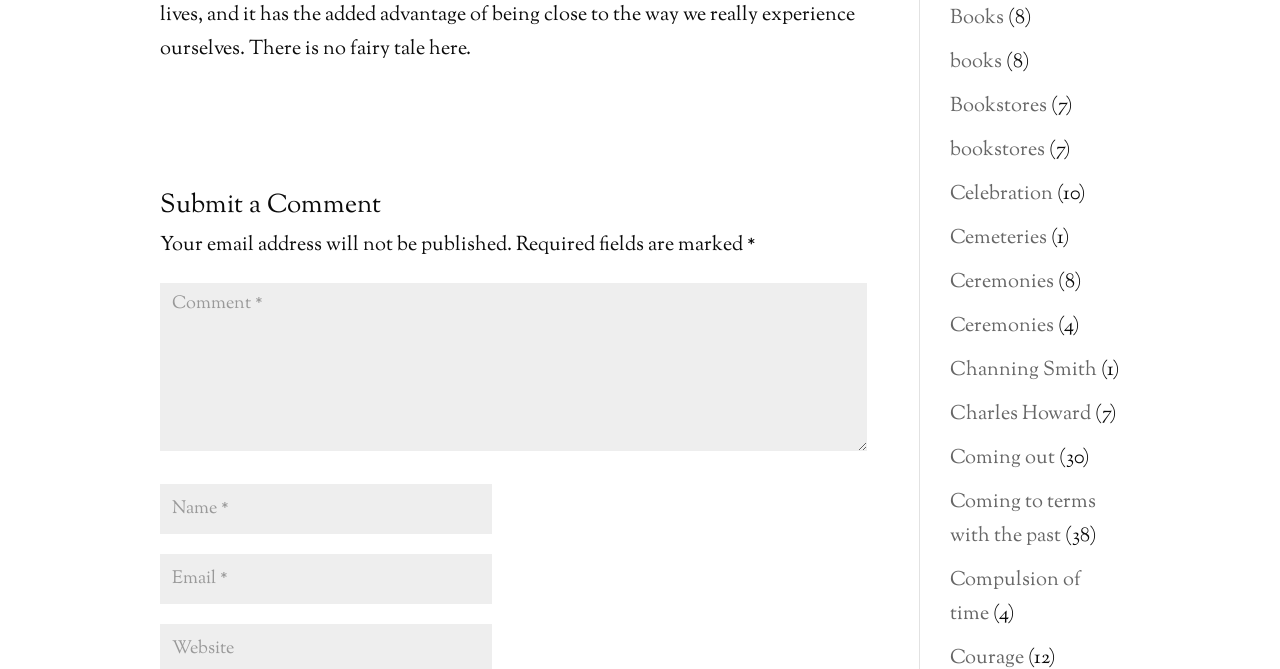Use a single word or phrase to answer this question: 
What is the purpose of the asterisk symbol?

Indicates required fields